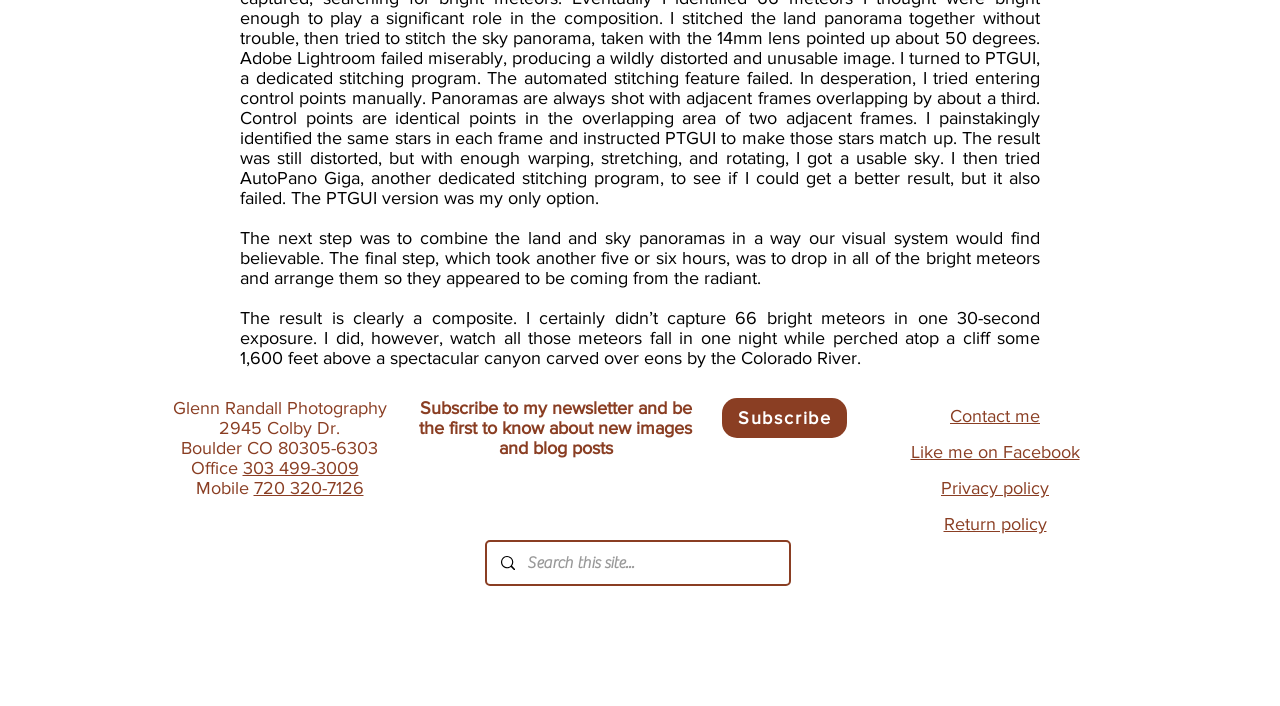Provide a short, one-word or phrase answer to the question below:
What is the purpose of the search box?

To search the site